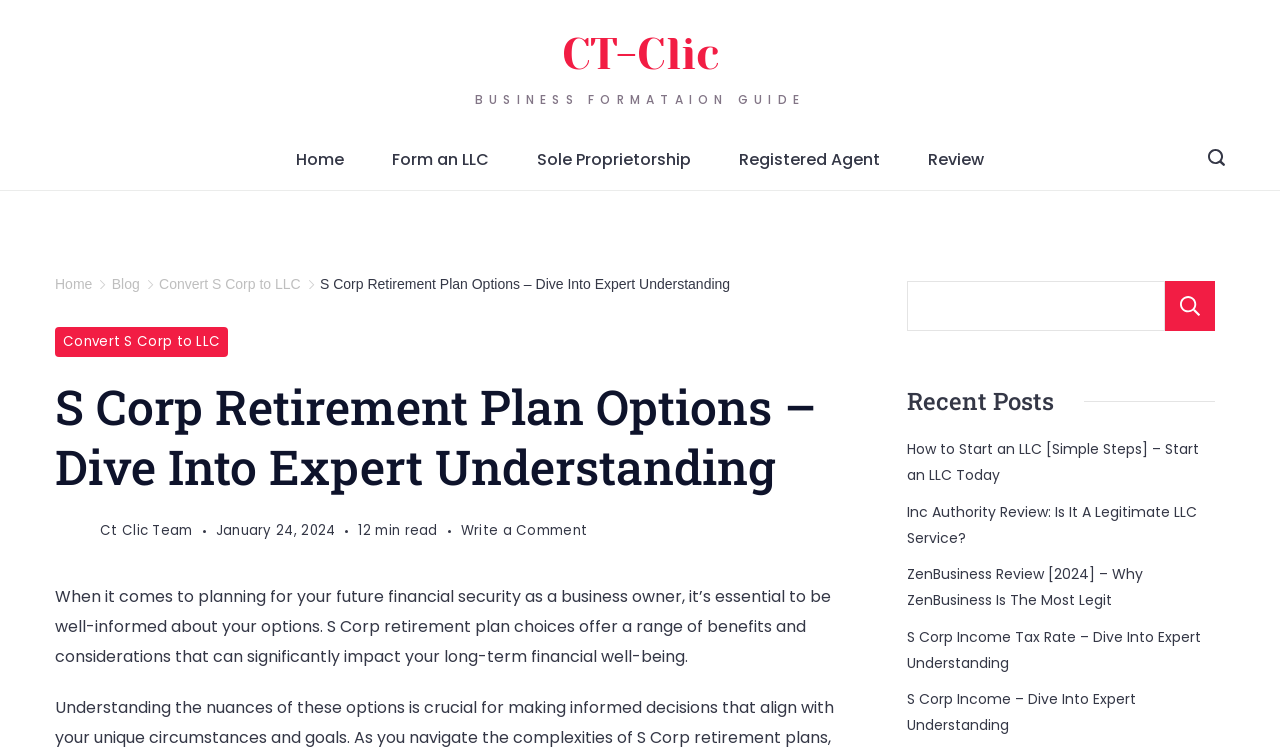Please identify the primary heading of the webpage and give its text content.

S Corp Retirement Plan Options – Dive Into Expert Understanding